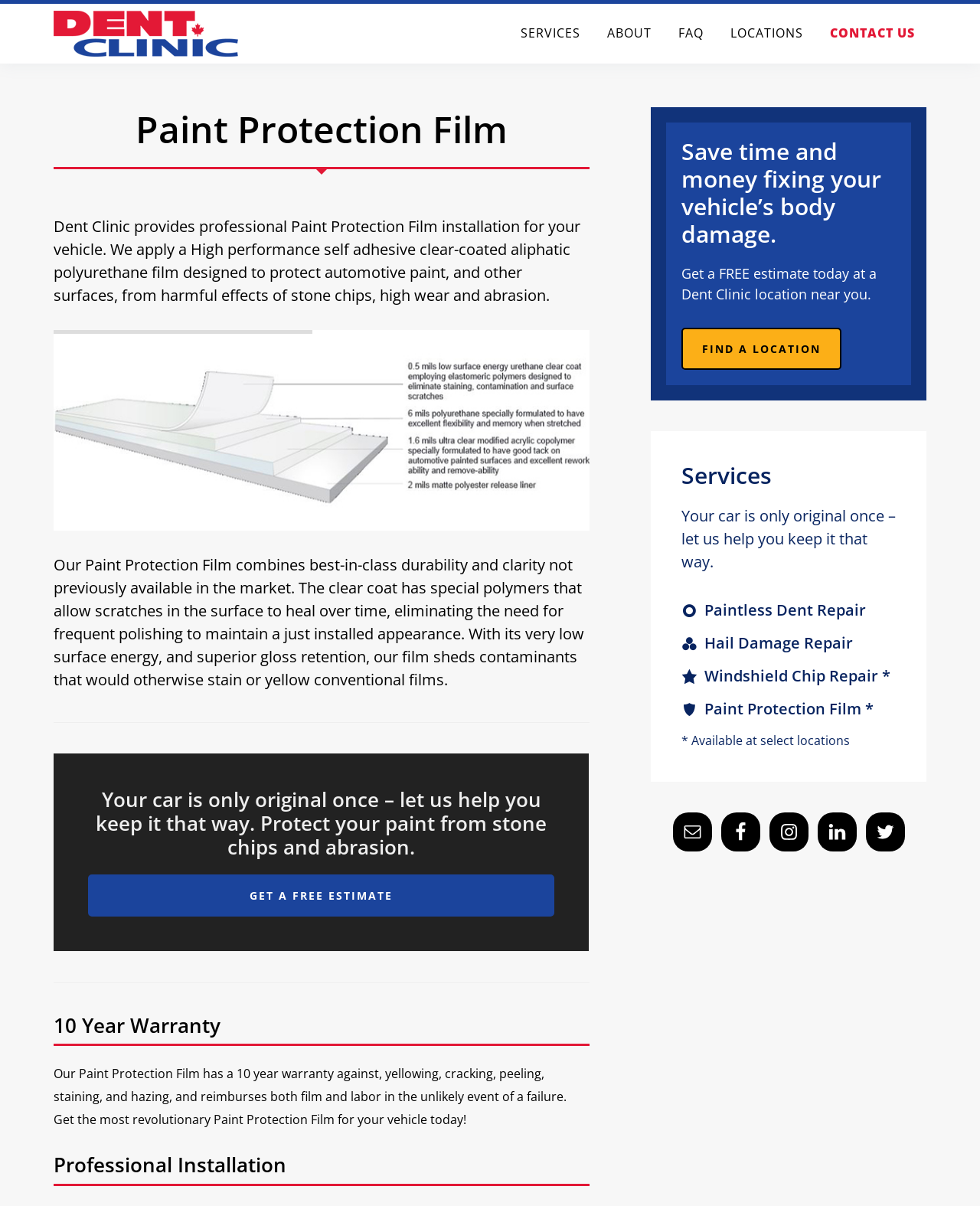Pinpoint the bounding box coordinates for the area that should be clicked to perform the following instruction: "Click on the 'SERVICES' link".

[0.52, 0.003, 0.604, 0.053]